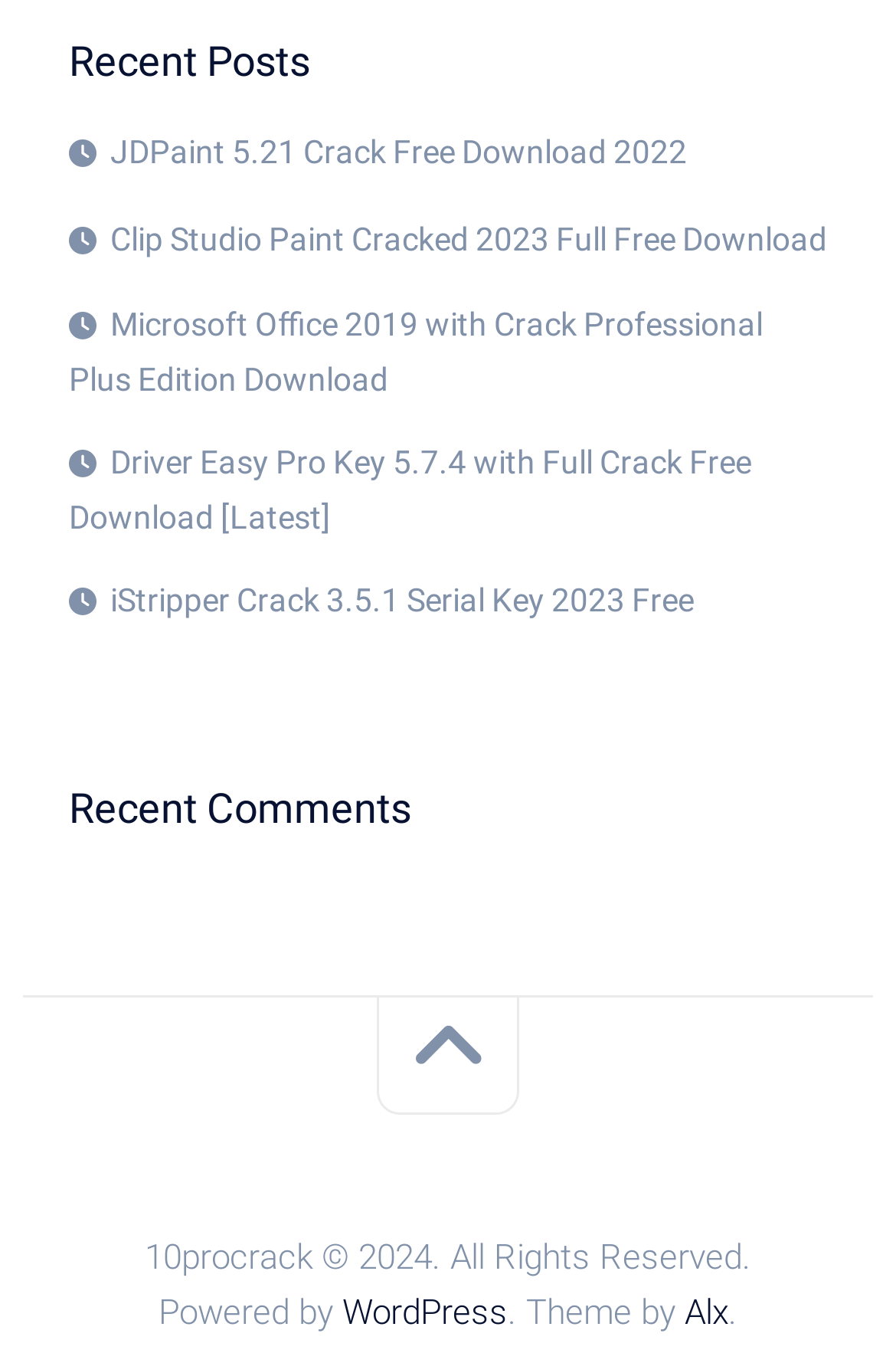What is the name of the theme provider?
Using the details from the image, give an elaborate explanation to answer the question.

I looked at the bottom of the page and found the text 'Theme by' followed by a link 'Alx', which suggests that Alx is the theme provider.